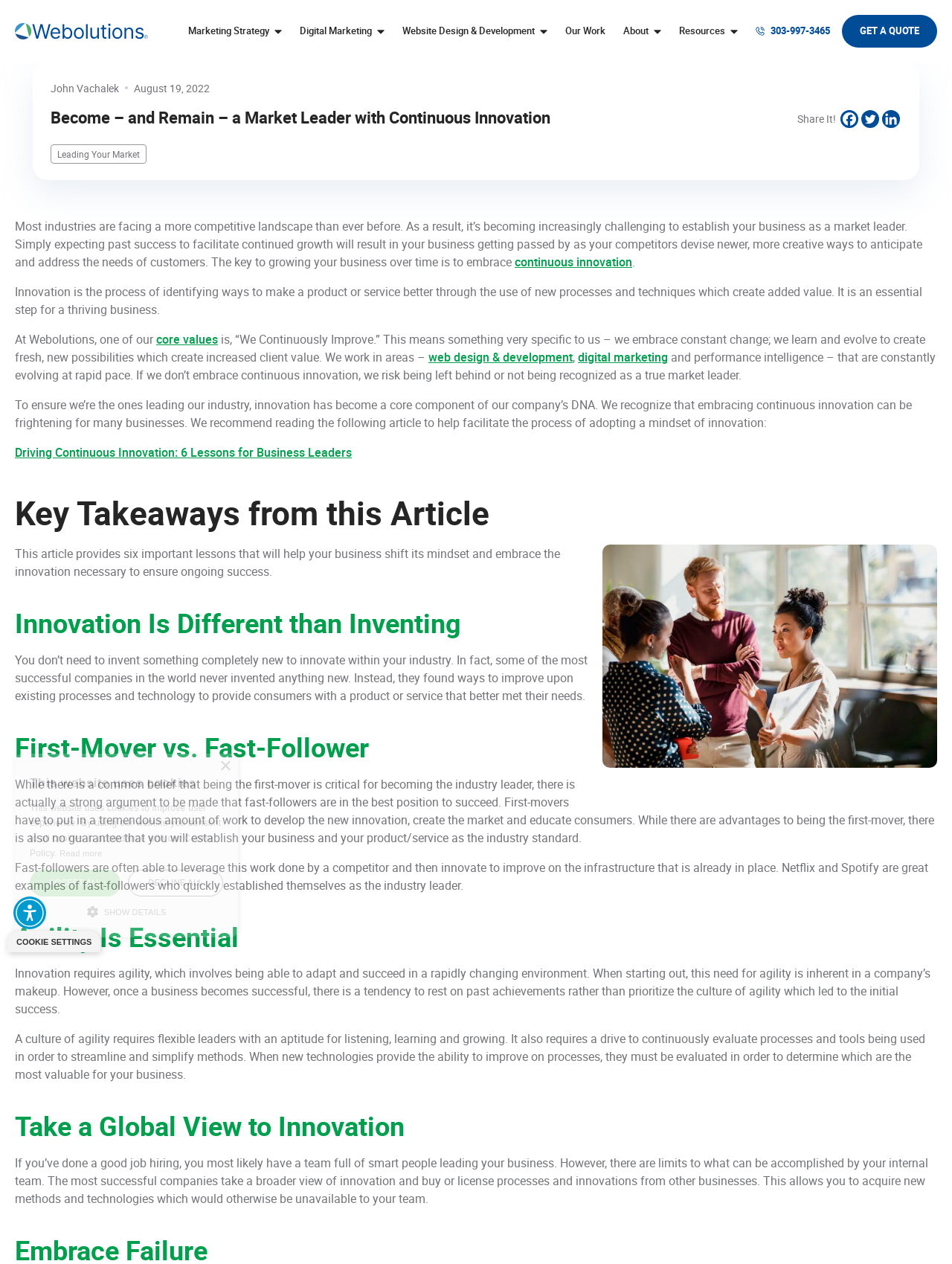What is the text of the top-left link?
Based on the screenshot, respond with a single word or phrase.

Webolutions Digital Marketing Agency Denver, Colorado